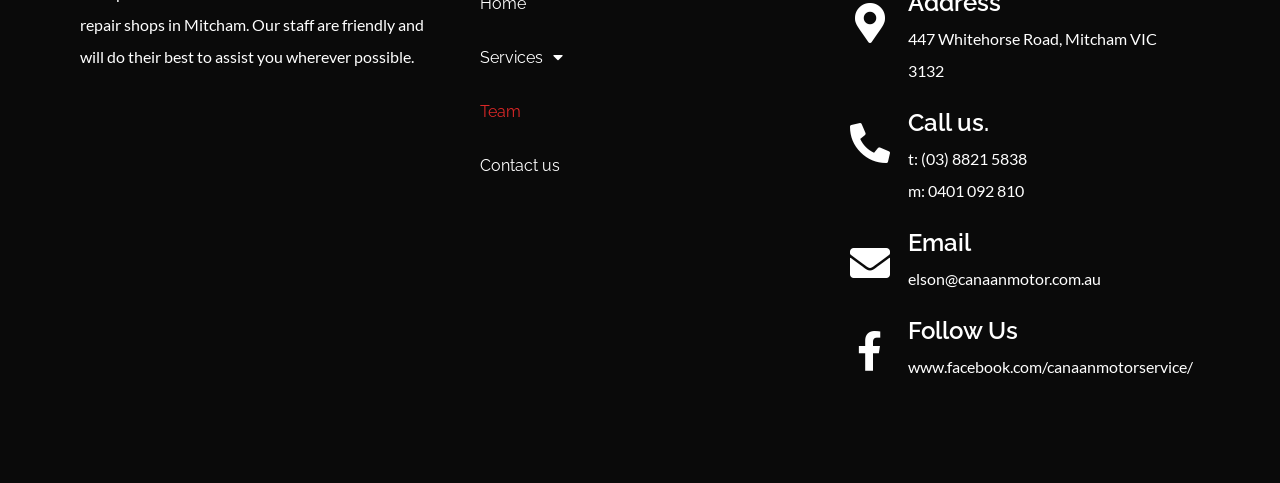Can you find the bounding box coordinates for the UI element given this description: "Proudly powered by WordPress"? Provide the coordinates as four float numbers between 0 and 1: [left, top, right, bottom].

None